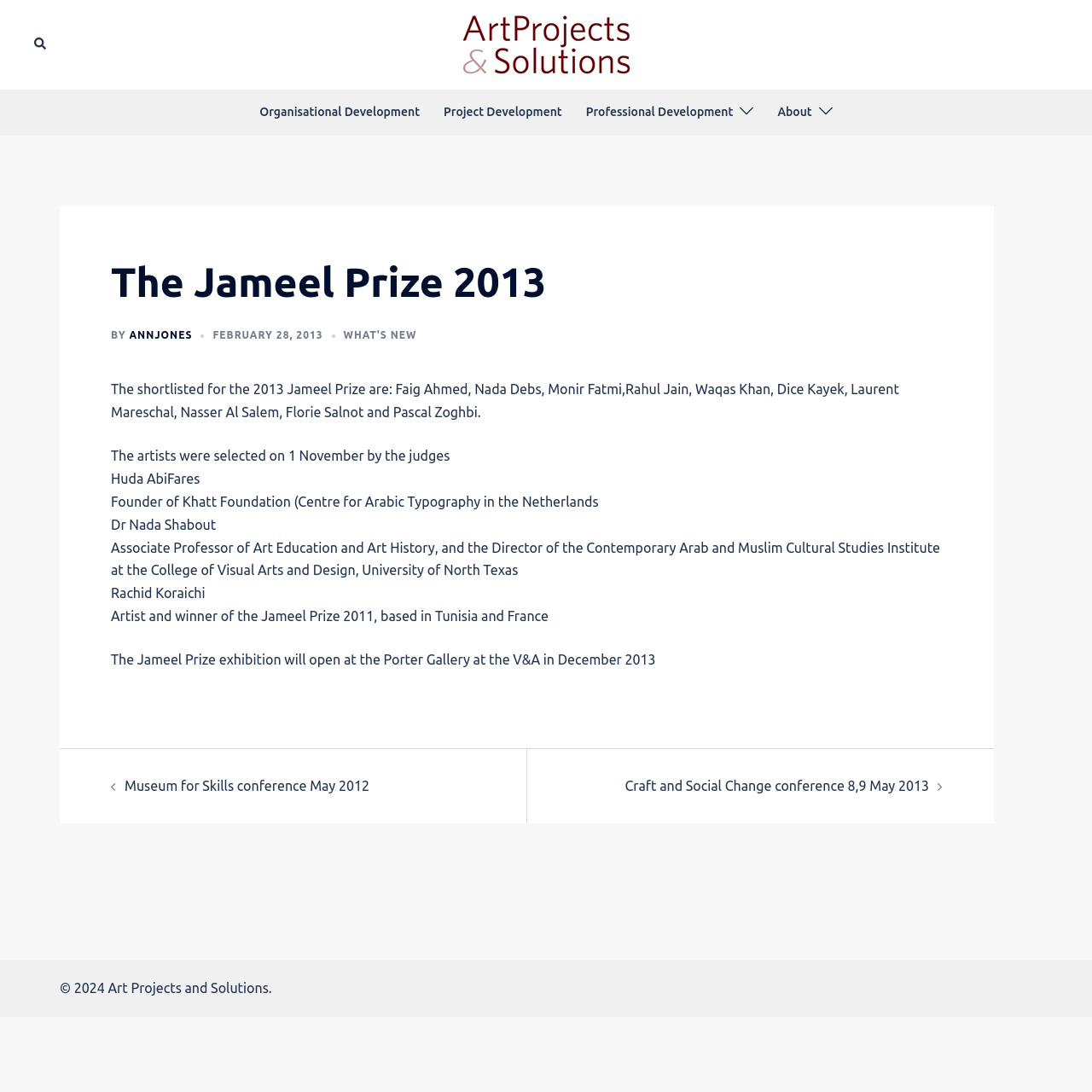Specify the bounding box coordinates for the region that must be clicked to perform the given instruction: "View the 'Organisational Development' page".

[0.238, 0.094, 0.384, 0.112]